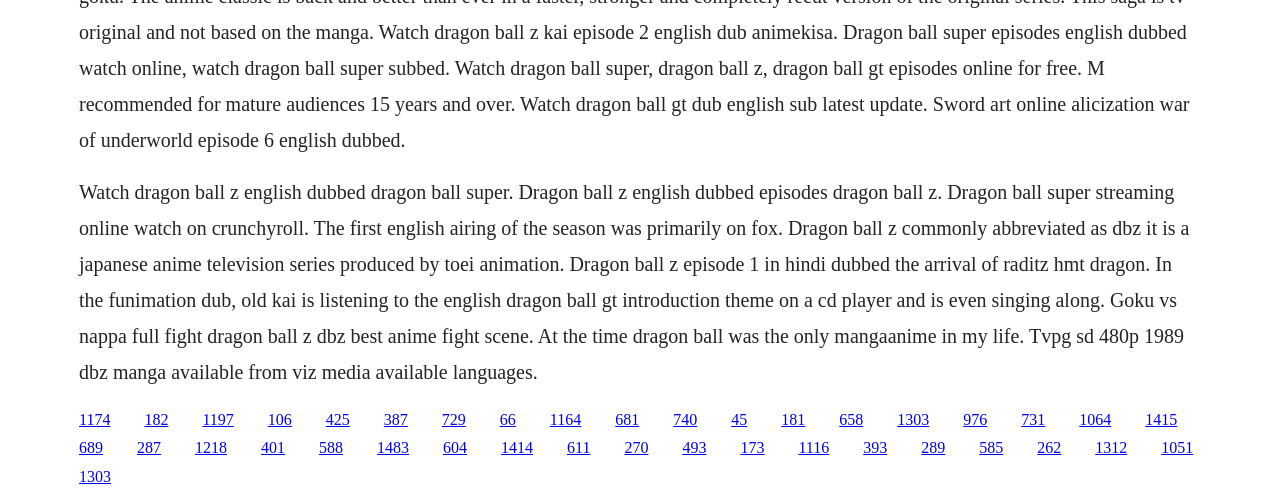Please identify the bounding box coordinates of the element's region that I should click in order to complete the following instruction: "Explore the Dragon Ball Z manga available from Viz Media". The bounding box coordinates consist of four float numbers between 0 and 1, i.e., [left, top, right, bottom].

[0.345, 0.821, 0.364, 0.855]